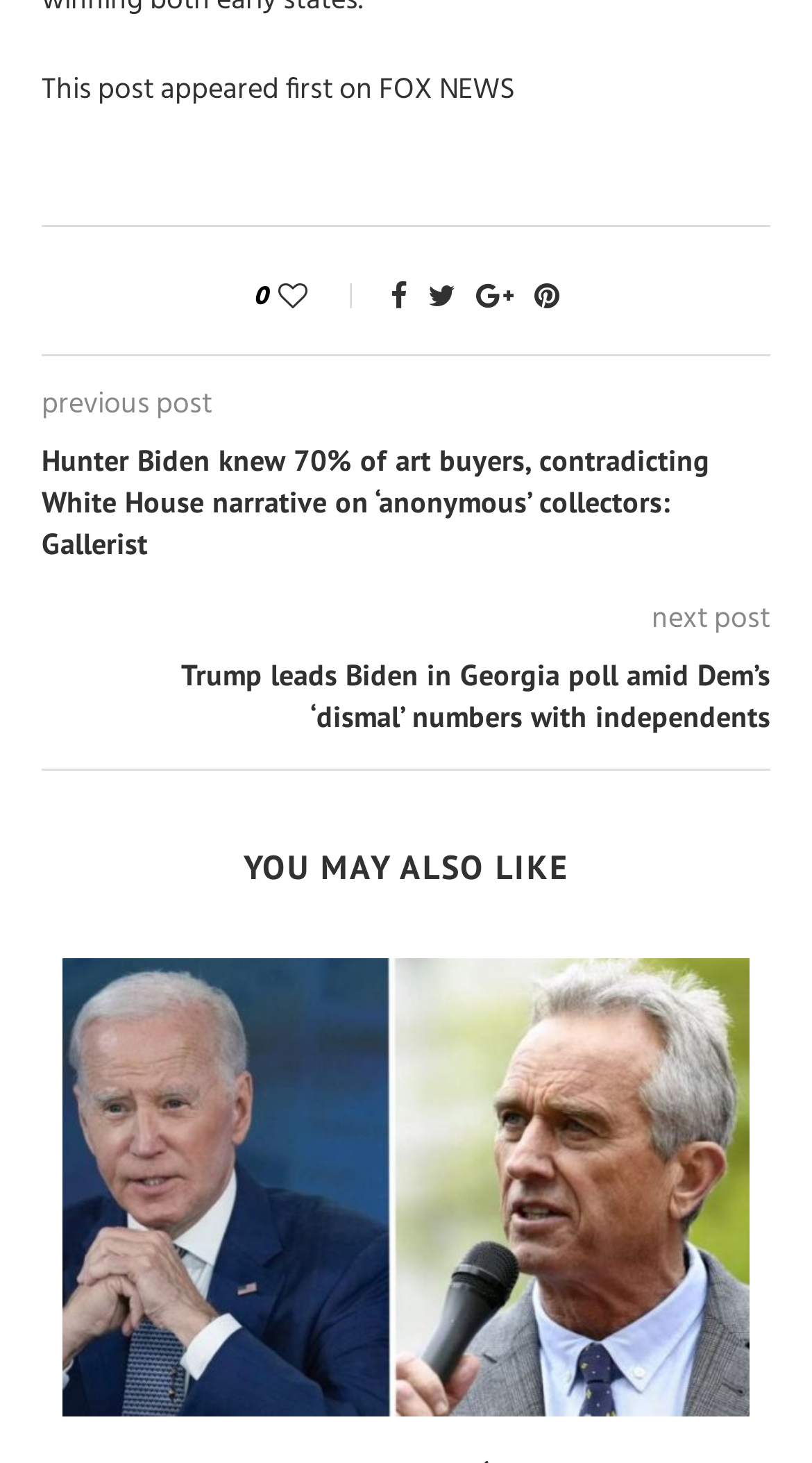How many social media links are there?
Kindly answer the question with as much detail as you can.

I counted the number of social media links by looking at the icons in the second LayoutTable element. There are four icons: '', '', '', and '', which correspond to four social media links.